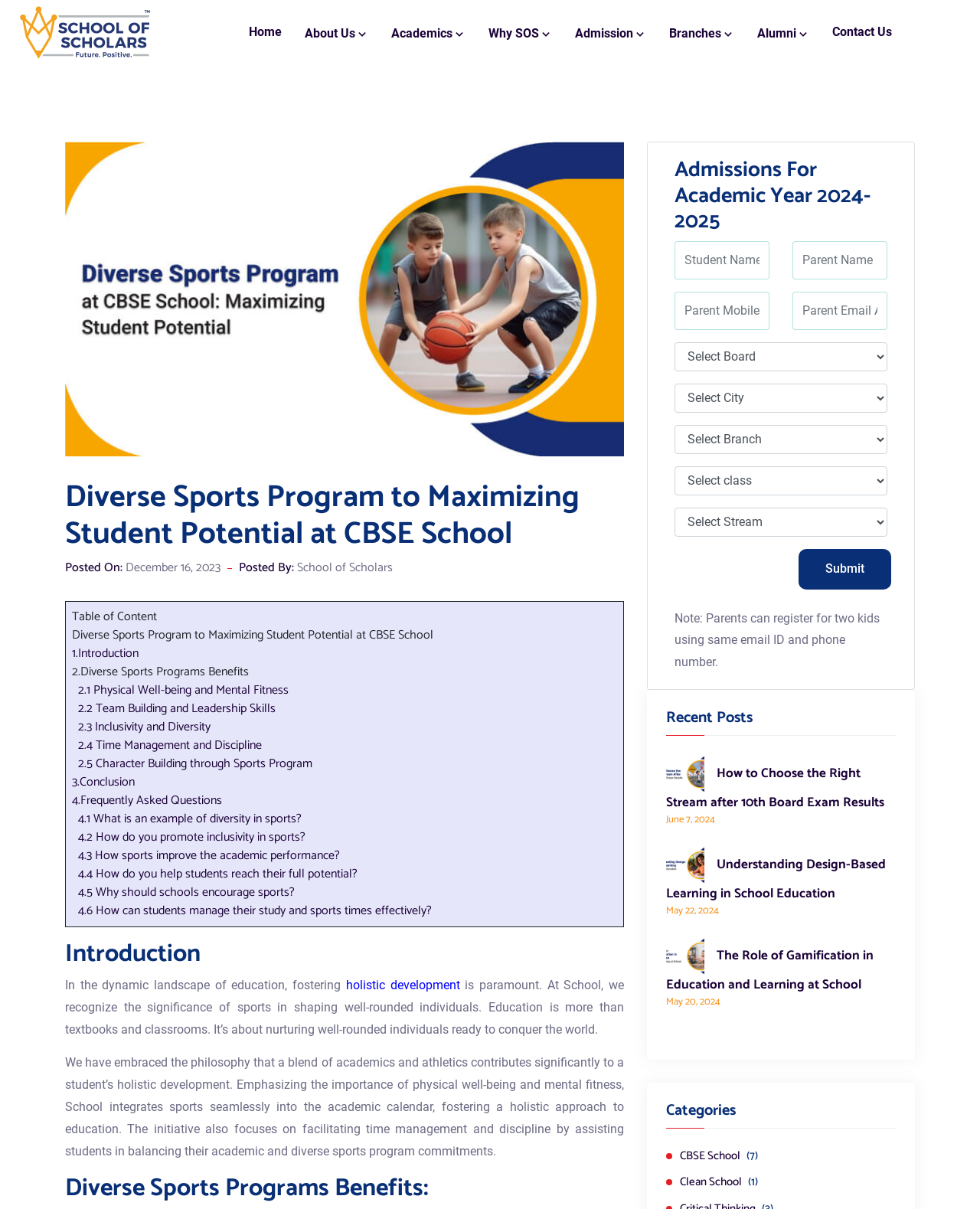Answer this question using a single word or a brief phrase:
What is the purpose of the diverse sports program?

Holistic development